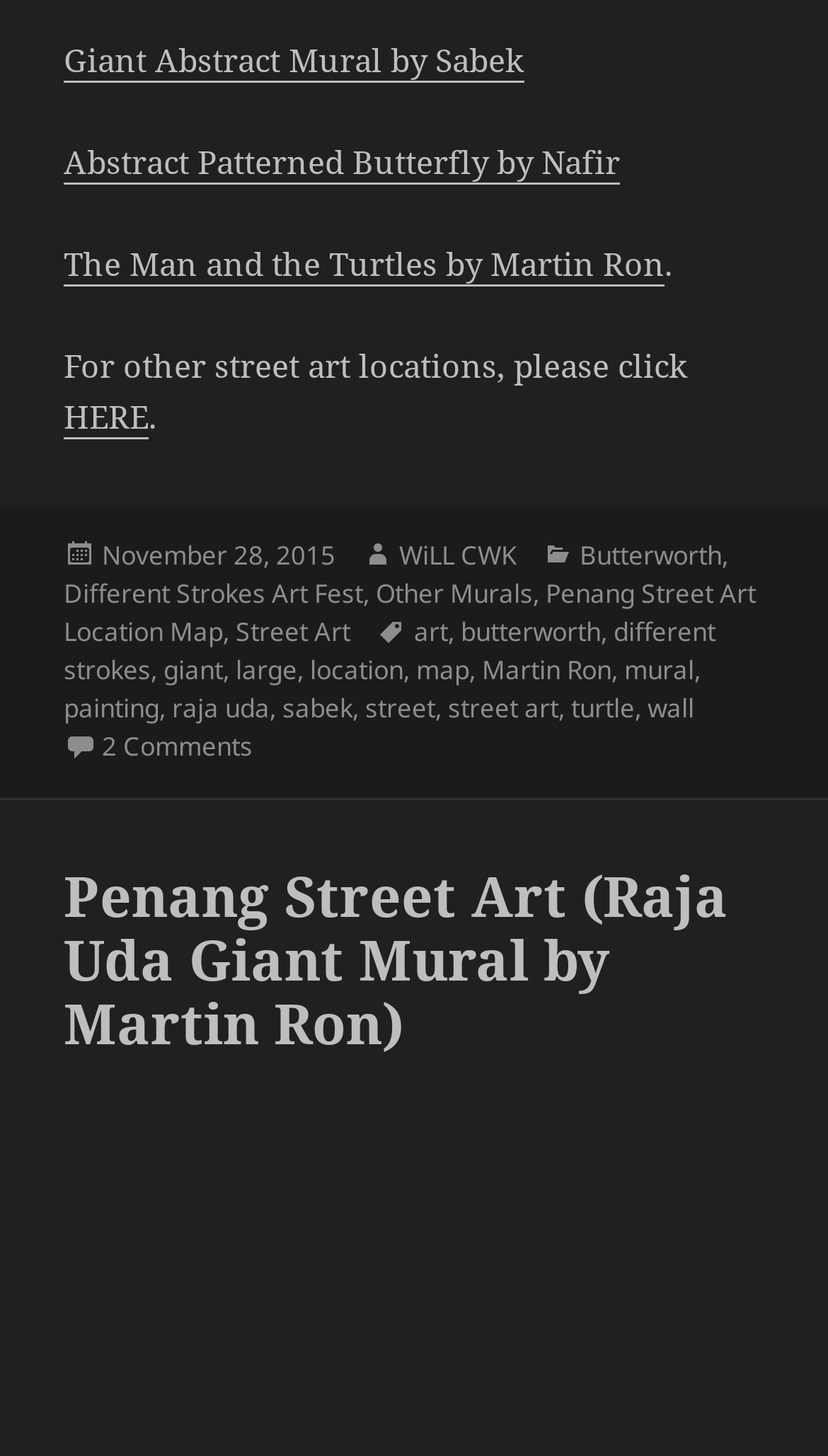Please identify the bounding box coordinates of the element's region that I should click in order to complete the following instruction: "Explore the category of Butterworth". The bounding box coordinates consist of four float numbers between 0 and 1, i.e., [left, top, right, bottom].

[0.7, 0.369, 0.872, 0.395]